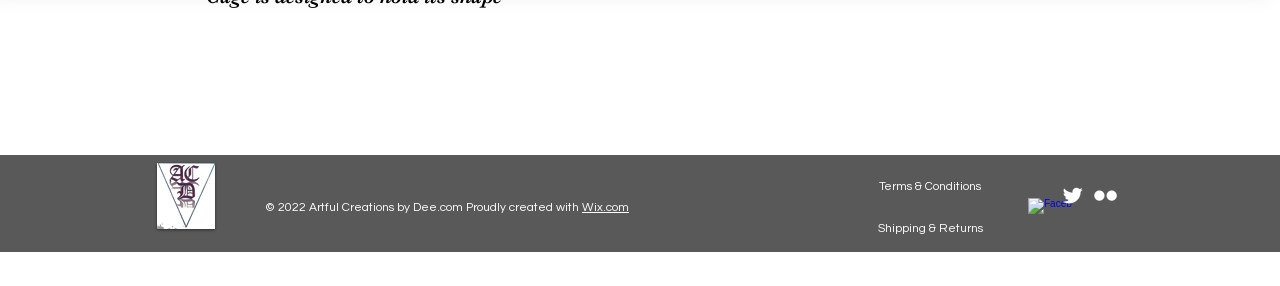Respond with a single word or phrase:
How many social media links are available?

3